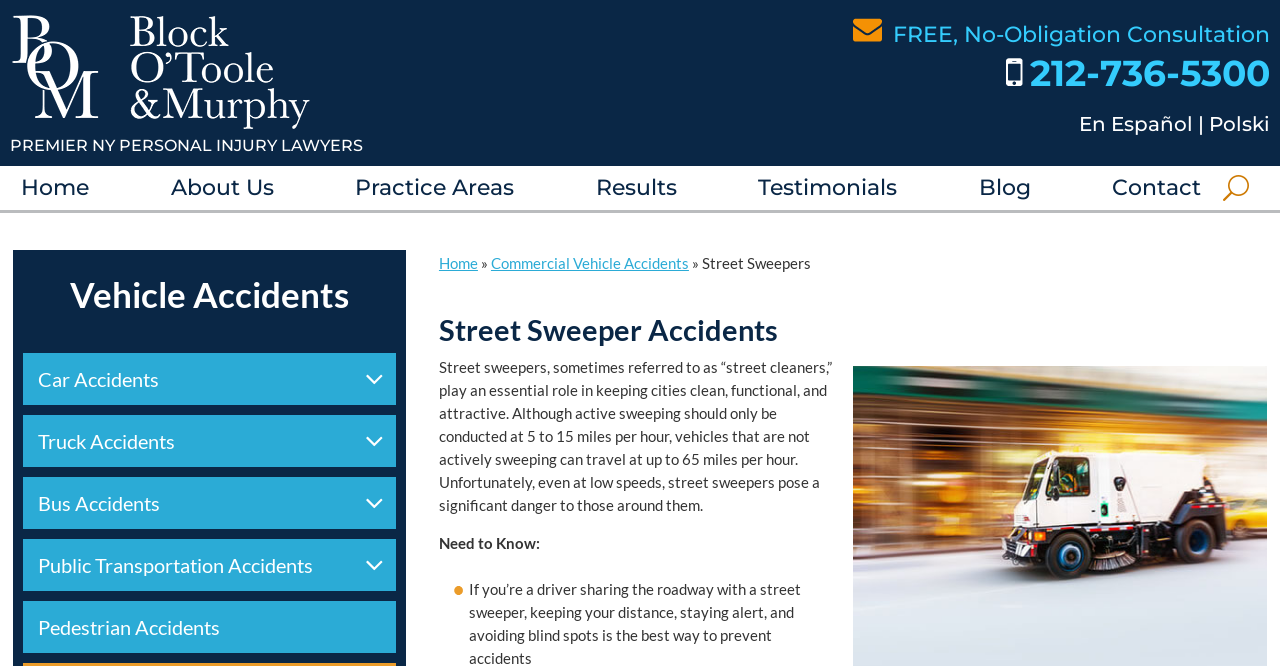Determine the bounding box coordinates for the area that needs to be clicked to fulfill this task: "Switch to the 'En Español' language". The coordinates must be given as four float numbers between 0 and 1, i.e., [left, top, right, bottom].

[0.843, 0.169, 0.932, 0.205]